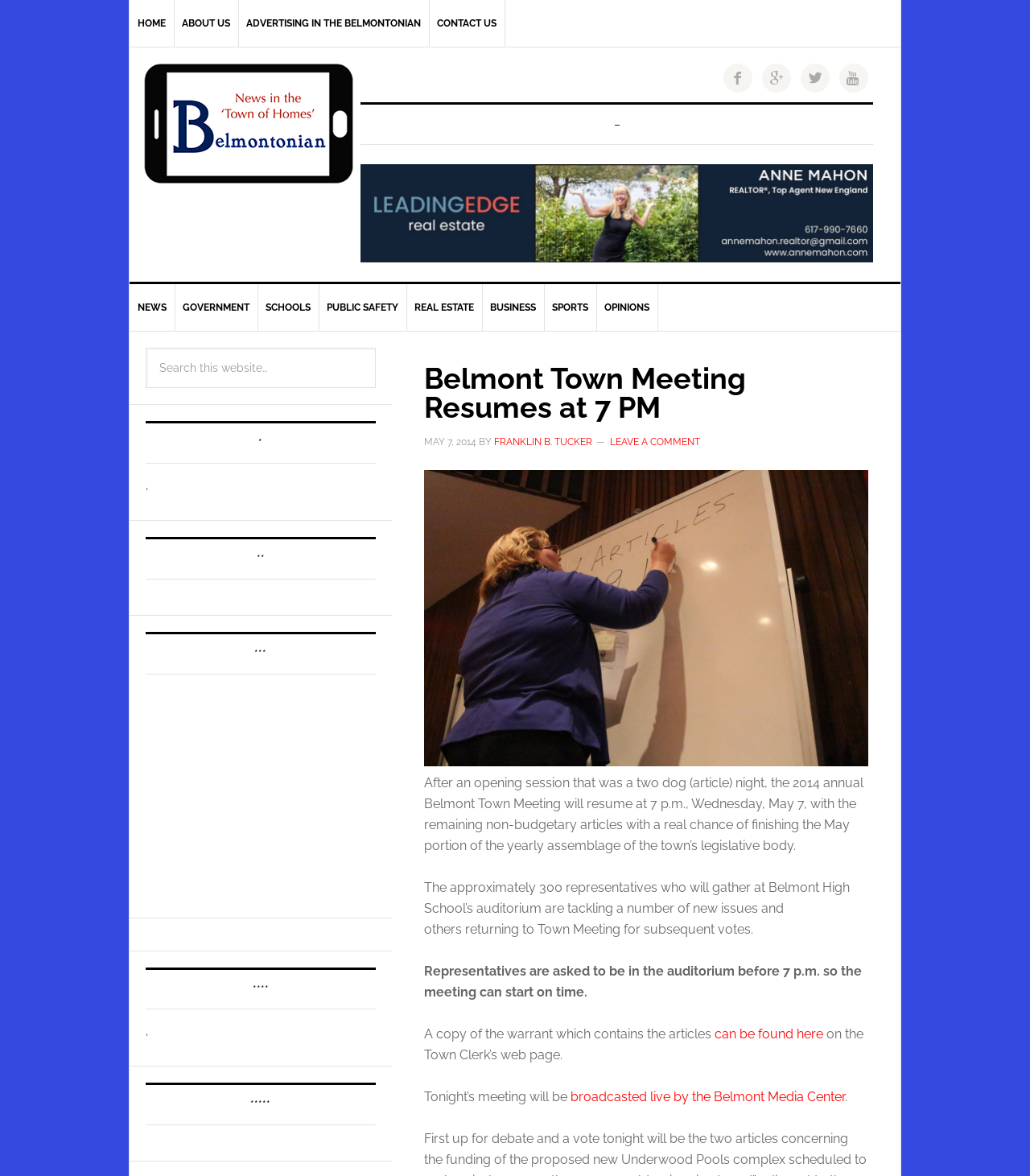Using the provided element description, identify the bounding box coordinates as (top-left x, top-left y, bottom-right x, bottom-right y). Ensure all values are between 0 and 1. Description: title="New Anne Mahon ad 11/01/19"

[0.35, 0.139, 0.848, 0.226]